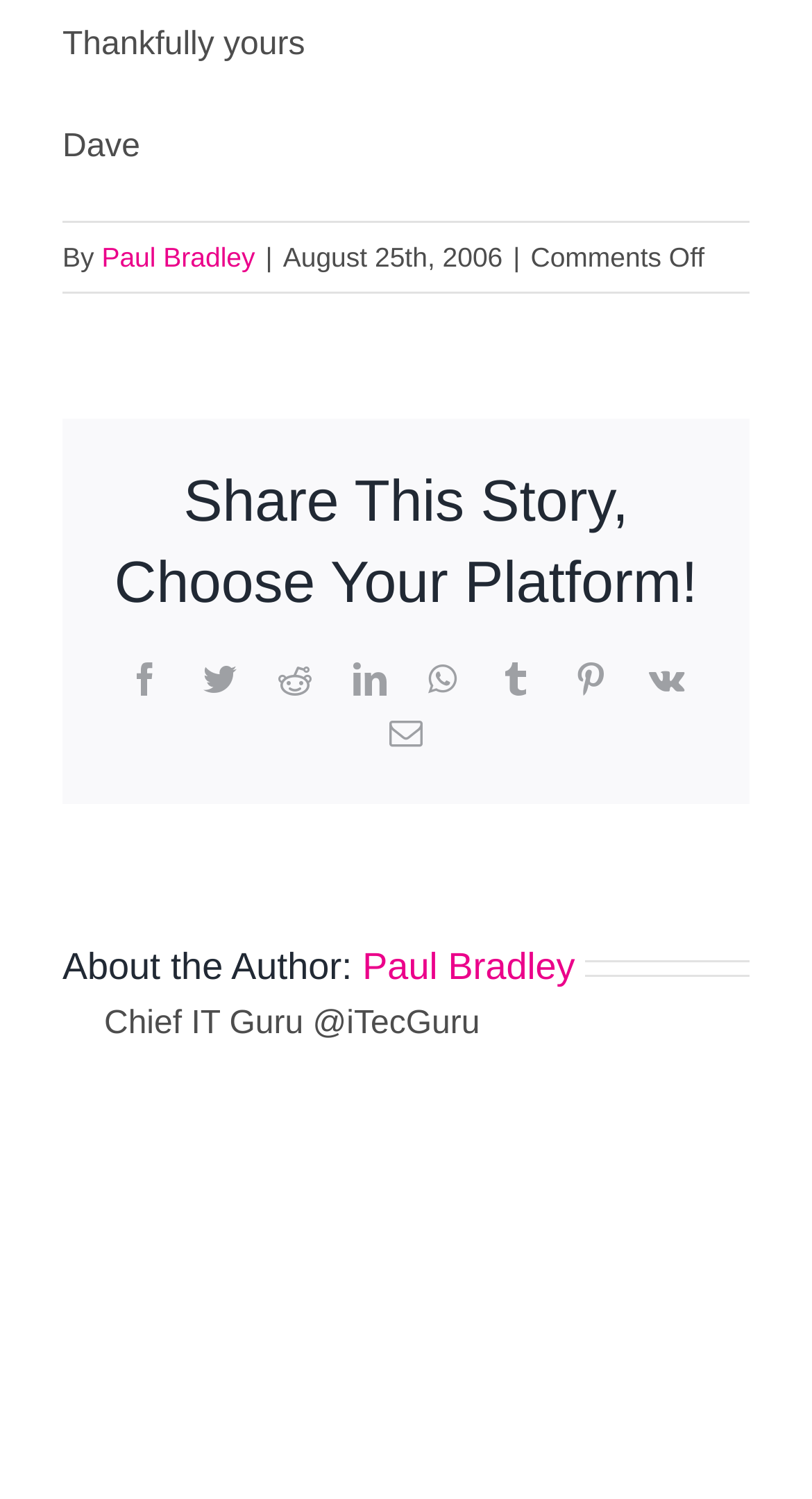Please determine the bounding box coordinates for the element that should be clicked to follow these instructions: "Read more about the author".

[0.446, 0.631, 0.708, 0.658]